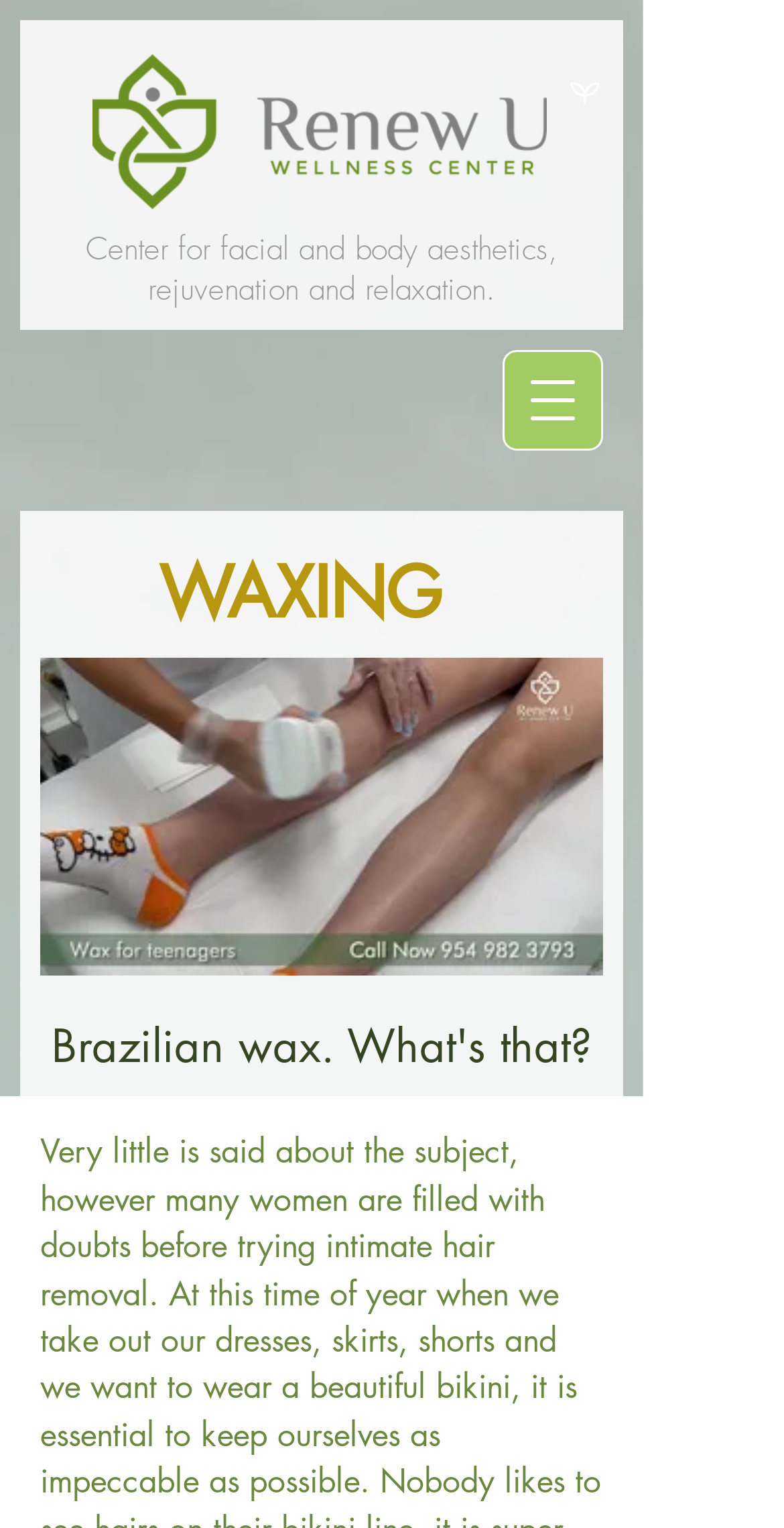Summarize the webpage comprehensively, mentioning all visible components.

The webpage is about waxing, a hair removal process, and appears to be part of a wellness center's website. At the top left, there is a logo image, and next to it, a heading that describes the center as a place for facial and body aesthetics, rejuvenation, and relaxation. 

Below the logo and the center's description, there is a prominent heading that reads "WAXING" in a larger font size. To the right of the "WAXING" heading, there is a "Play video" button that is currently pressed, indicating that a video is playing. 

Further down, there is a heading that asks "Brazilian wax. What's that?" which suggests that the webpage may provide information about different types of waxing services. There is also an empty heading element below it, which may be a formatting element.

At the top right, there is a navigation menu button that can be opened to access other parts of the website. Additionally, there is a "Mute" button at the bottom right, which is likely related to the video playing on the page.